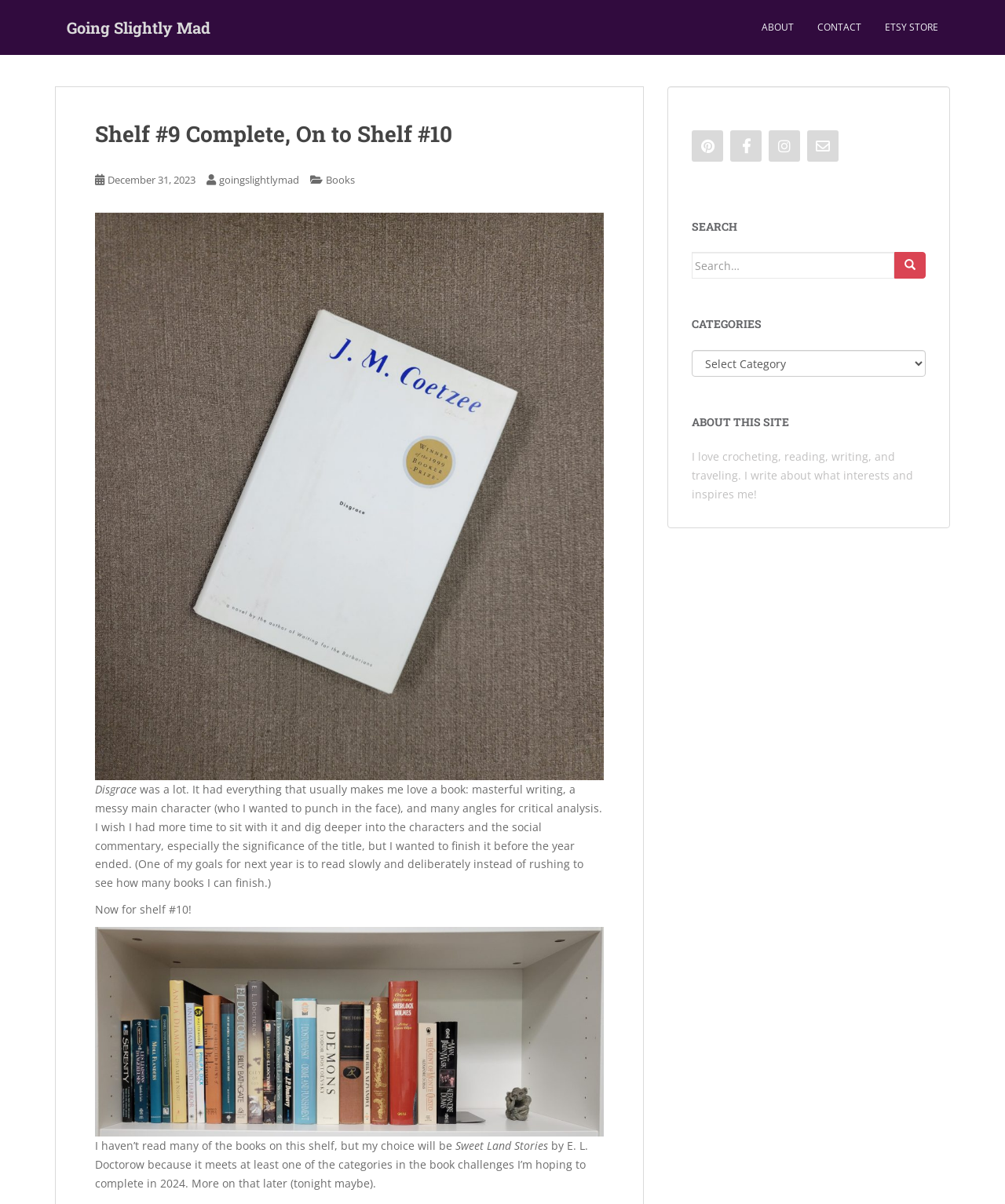Create an elaborate caption for the webpage.

This webpage appears to be a personal blog or journal, with a focus on reading and book reviews. At the top of the page, there are four links: "Going Slightly Mad", "ABOUT", "CONTACT", and "ETSY STORE". Below these links, there is a header section with a title "Shelf #9 Complete, On to Shelf #10" and a date "December 31, 2023". 

To the right of the title, there are three links: "goingslightlymad", "Books", and a time indicator. Below the title, there is a large figure or image that takes up most of the width of the page. 

The main content of the page is a book review, which discusses the book "Disgrace" and the author's thoughts on it. The review is followed by a statement about the author's goal to read more slowly and deliberately in the new year. 

Next, there is a section about the author's next book choice, which will be "Sweet Land Stories" by E. L. Doctorow. This section is accompanied by another figure or image below it. 

On the right-hand side of the page, there is a complementary section with four social media links, represented by icons. Below these links, there is a search bar with a heading "SEARCH" and a dropdown menu for categories. 

Further down, there is a section with a heading "CATEGORIES" and a dropdown menu for selecting categories. Finally, there is a section with a heading "ABOUT THIS SITE" and a brief description of the author's interests and inspirations.